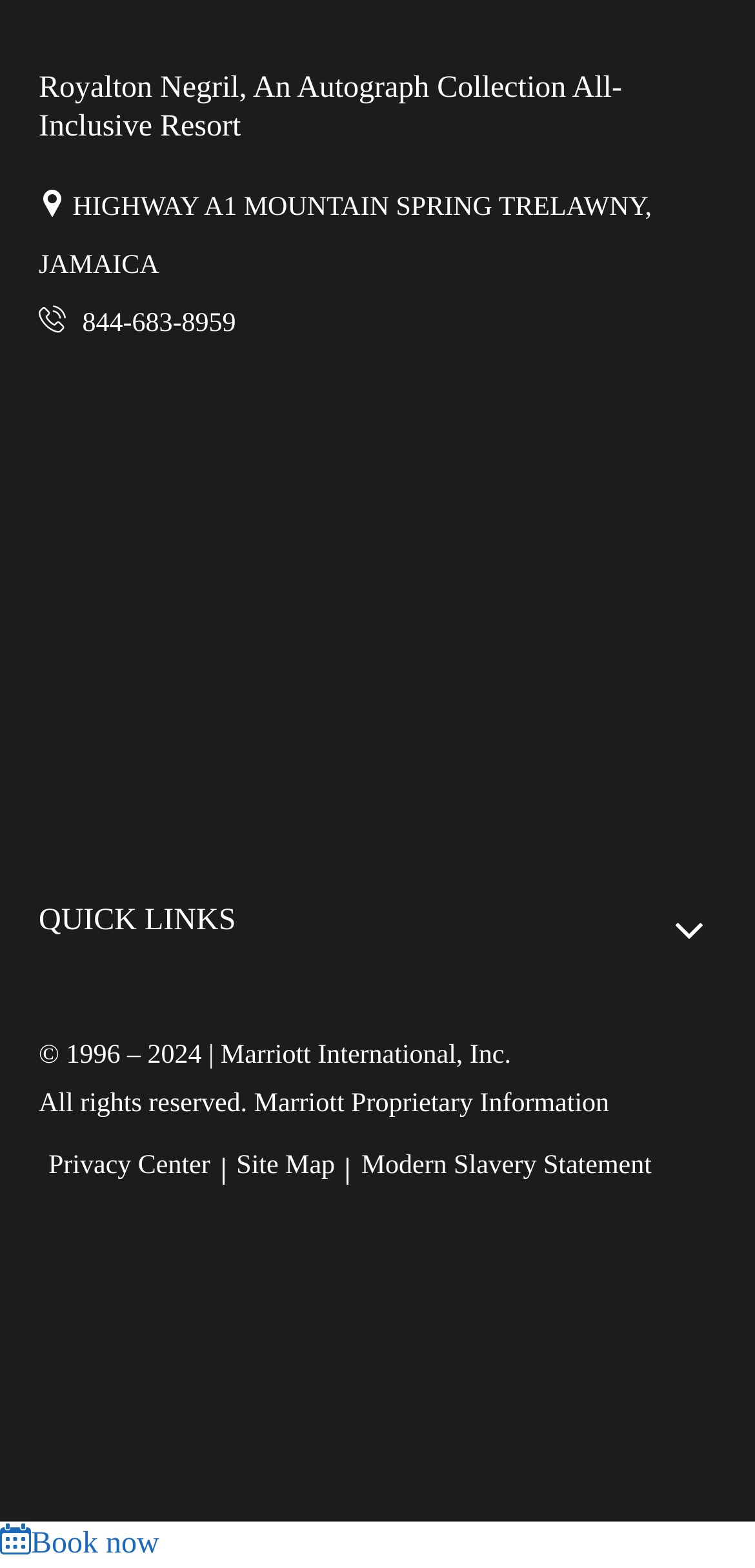Find the bounding box coordinates of the element I should click to carry out the following instruction: "View hotel details".

[0.051, 0.046, 0.824, 0.091]